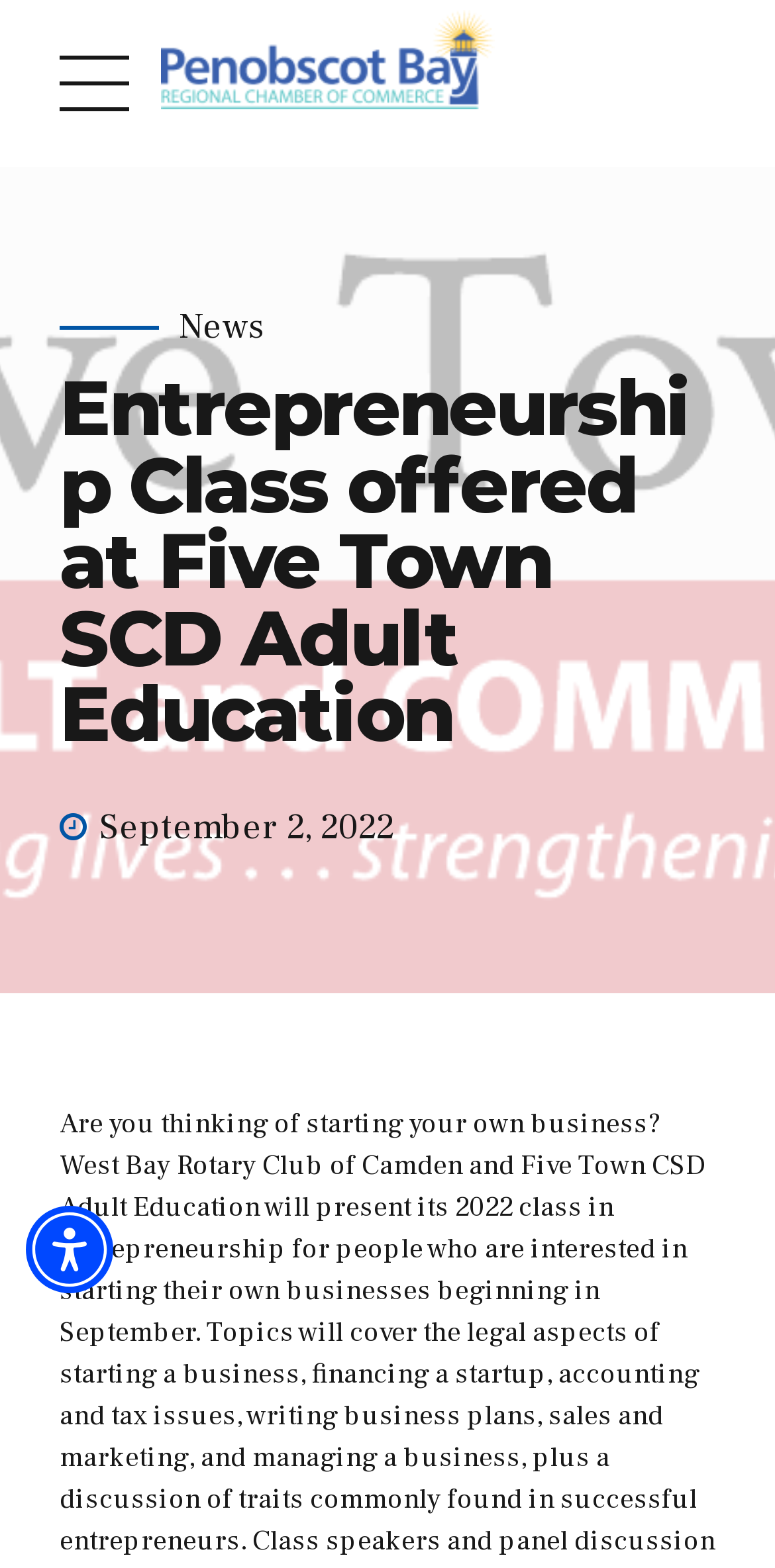Determine the bounding box coordinates for the UI element described. Format the coordinates as (top-left x, top-left y, bottom-right x, bottom-right y) and ensure all values are between 0 and 1. Element description: News

[0.231, 0.195, 0.341, 0.224]